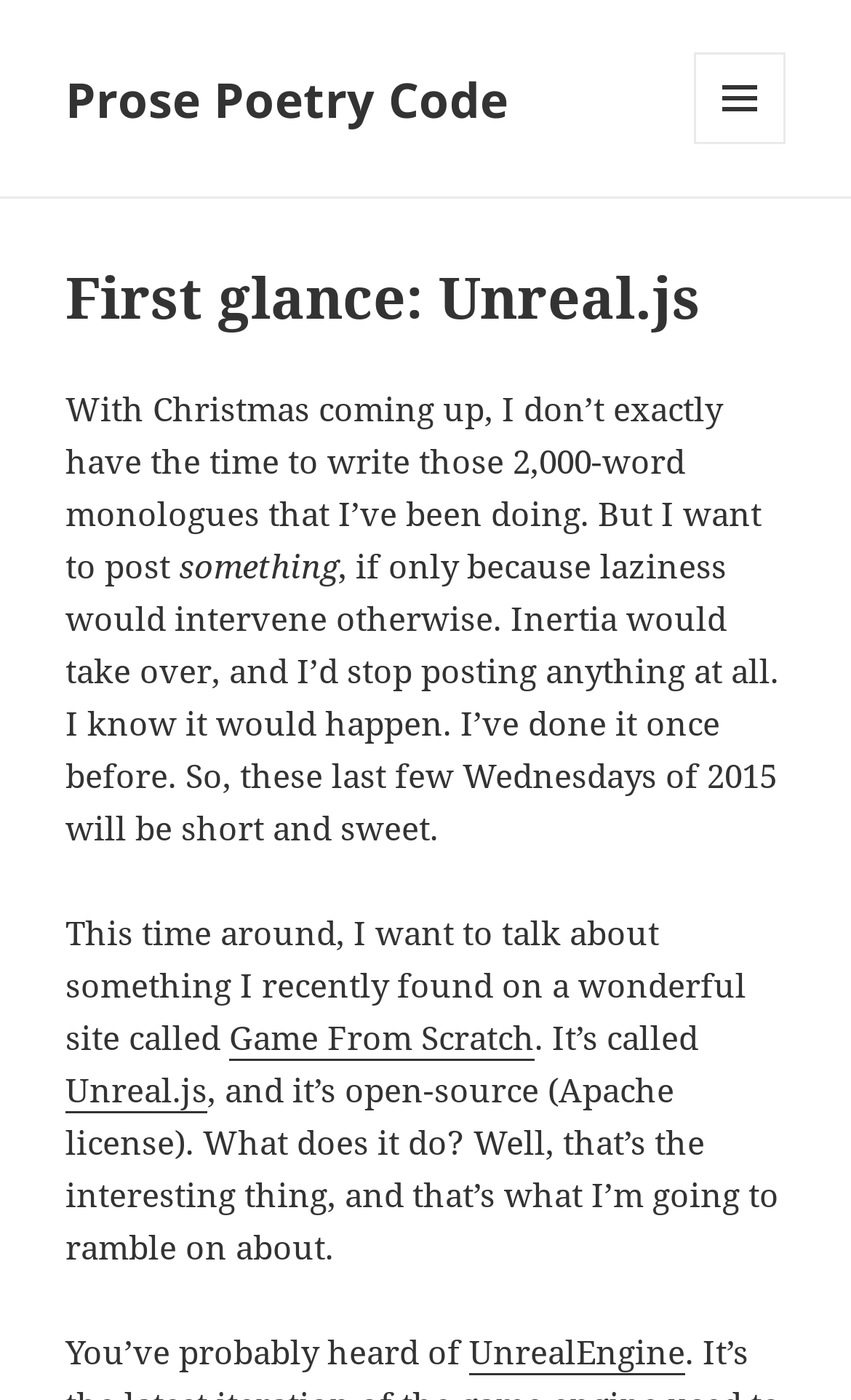Articulate a detailed summary of the webpage's content and design.

The webpage appears to be a blog post or article with a focus on Unreal.js, a prose poetry code. At the top, there is a link to "Prose Poetry Code" situated near the center of the page. 

To the right of the top section, a button labeled "MENU AND WIDGETS" is present, which, when expanded, reveals a header section containing the title "First glance: Unreal.js". 

Below the title, there are several blocks of text. The first block discusses the author's intention to post shorter content due to time constraints. The second block mentions the author's desire to share something they found on a website called "Game From Scratch". 

A link to "Game From Scratch" is embedded within the text, followed by a brief description of what the author wants to talk about. The author then introduces "Unreal.js", an open-source project, and provides a link to it. 

The text continues to explain what Unreal.js does, and the author expresses their interest in discussing it further. The final block of text mentions UnrealEngine, with a link to it, suggesting a connection between the two. Overall, the webpage appears to be a personal blog post or article discussing the author's discovery of Unreal.js and its relation to UnrealEngine.